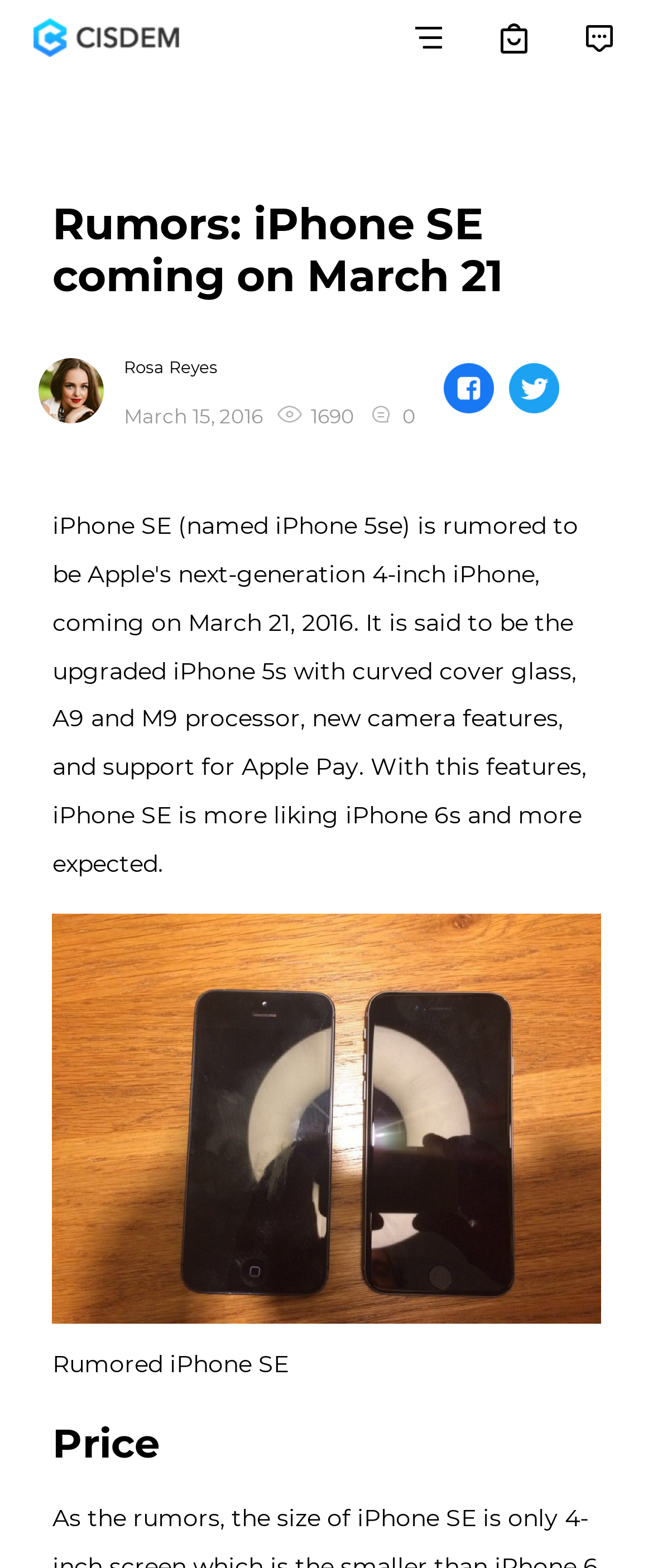Determine the coordinates of the bounding box for the clickable area needed to execute this instruction: "Visit the store".

[0.766, 0.015, 0.807, 0.034]